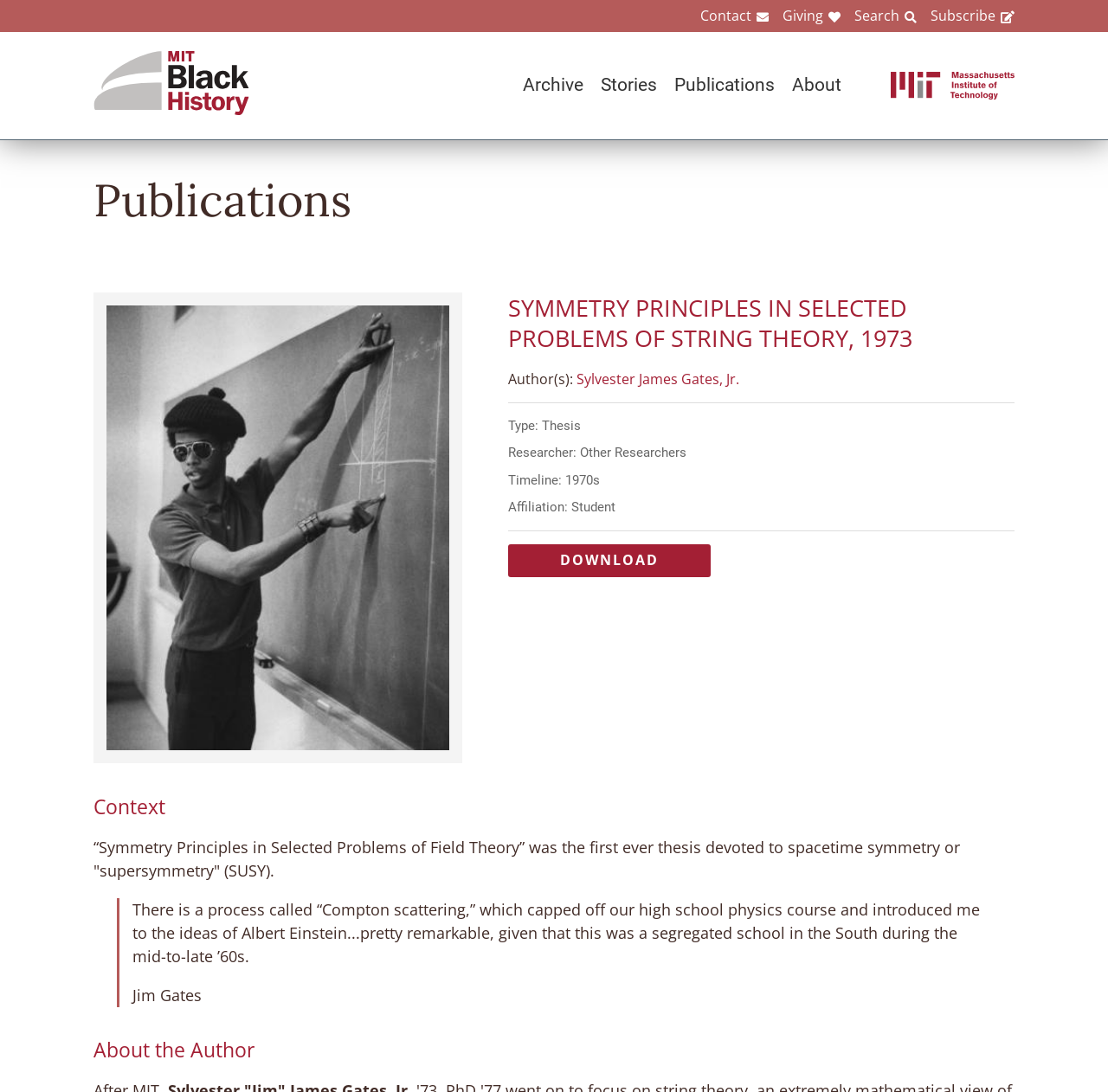Identify the bounding box coordinates for the UI element mentioned here: "Subscribe". Provide the coordinates as four float values between 0 and 1, i.e., [left, top, right, bottom].

[0.827, 0.006, 0.916, 0.023]